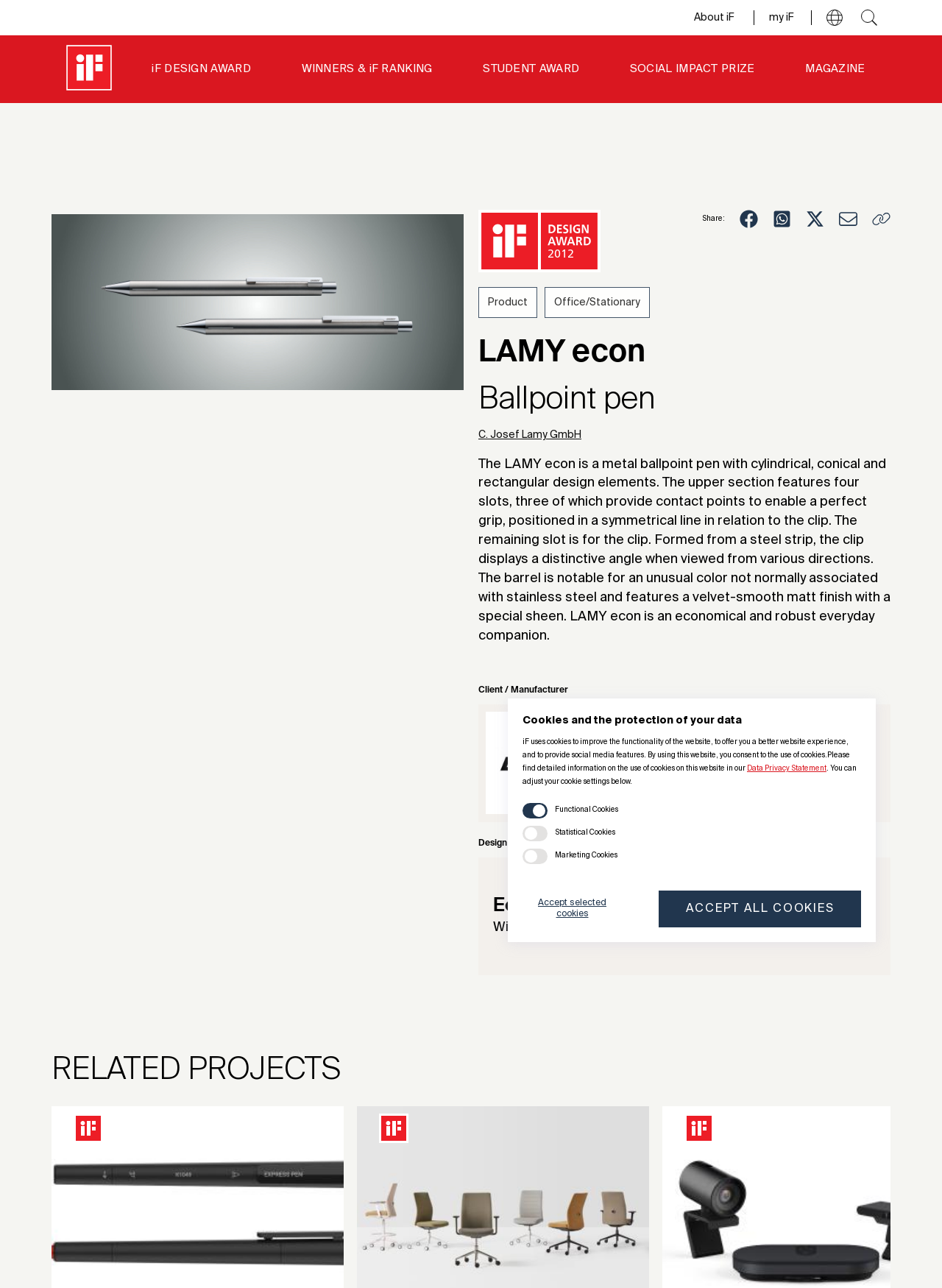Consider the image and give a detailed and elaborate answer to the question: 
What is the color of the barrel of the LAMY econ pen?

I found the answer by reading the description of the LAMY econ pen, which states that the barrel is 'notable for an unusual color not normally associated with stainless steel'. This description suggests that the color of the barrel is unusual and not typical of stainless steel.